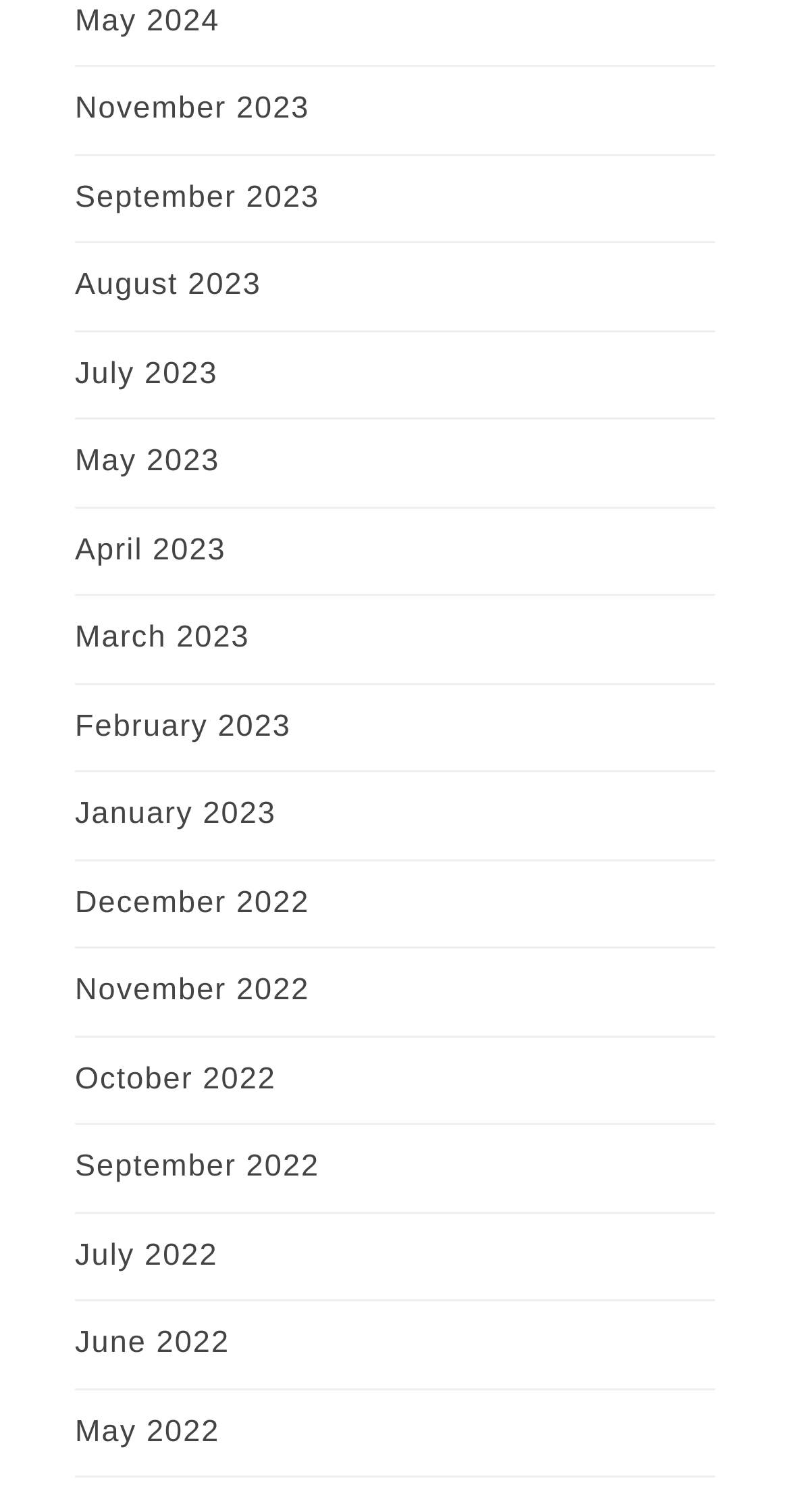Please identify the bounding box coordinates of the area that needs to be clicked to fulfill the following instruction: "view November 2023."

[0.095, 0.061, 0.392, 0.083]